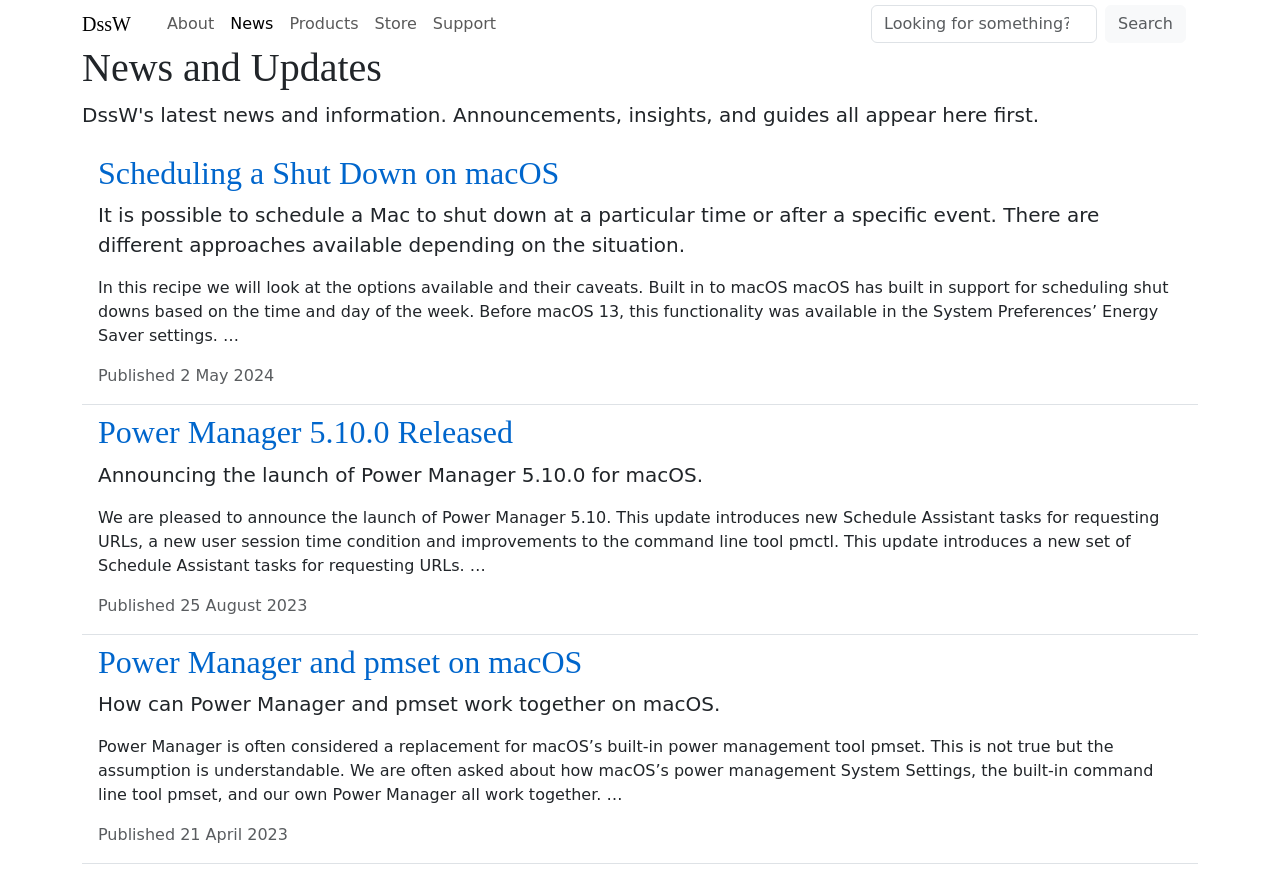Using the format (top-left x, top-left y, bottom-right x, bottom-right y), and given the element description, identify the bounding box coordinates within the screenshot: Search

[0.863, 0.006, 0.927, 0.049]